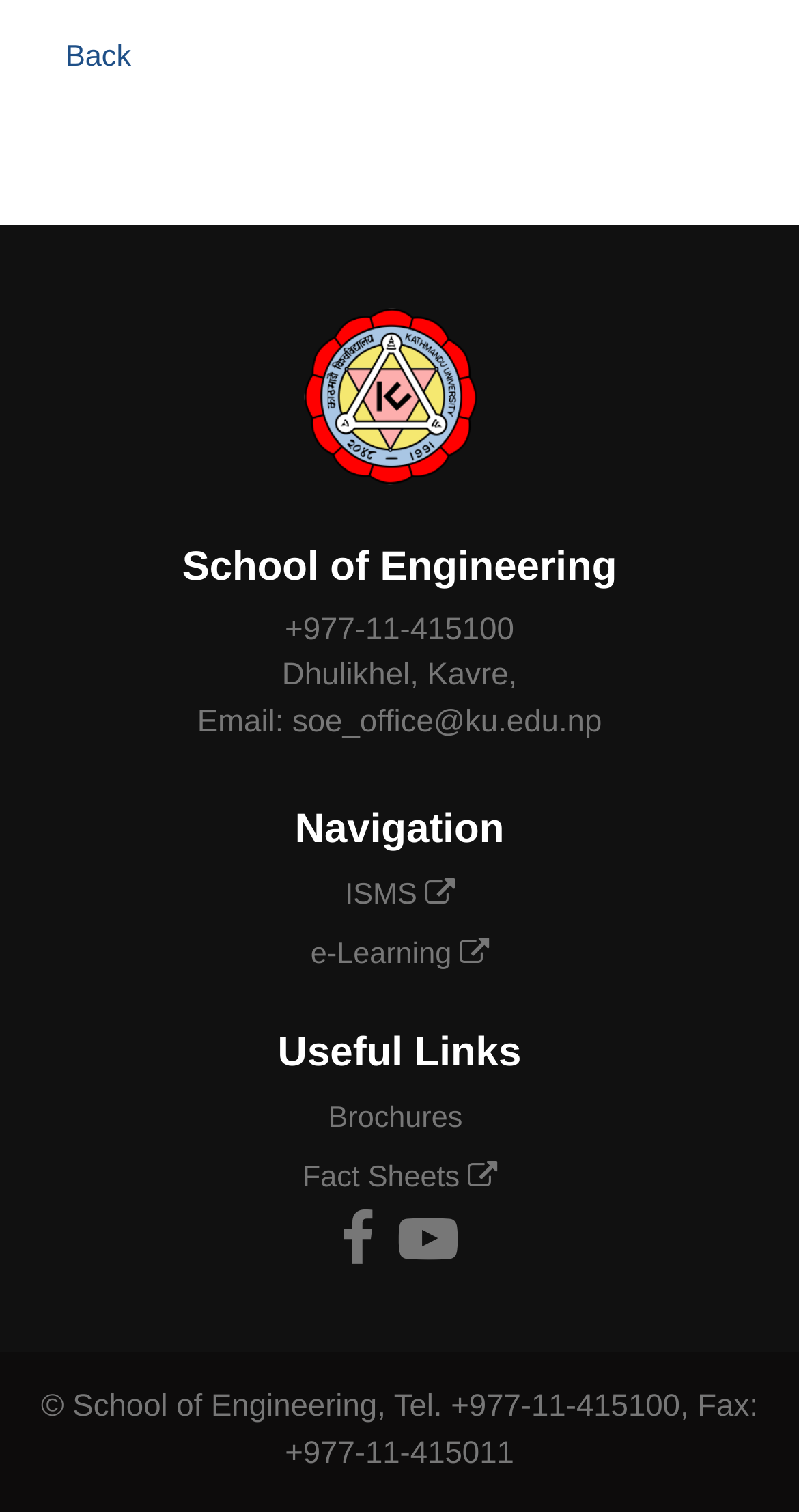Find the bounding box coordinates of the element to click in order to complete the given instruction: "View messages from Claire."

None